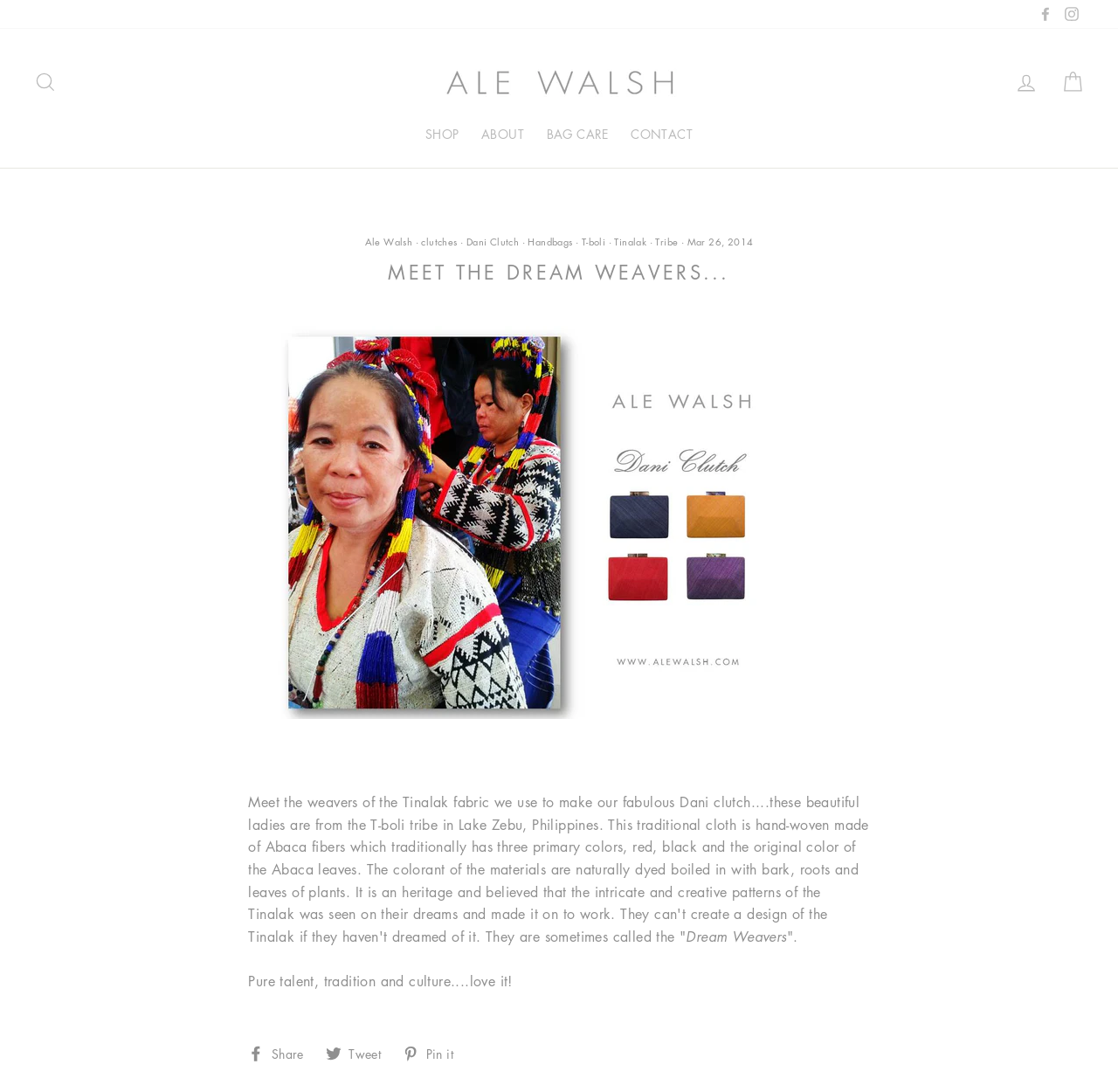Pinpoint the bounding box coordinates of the clickable area needed to execute the instruction: "Visit Facebook page". The coordinates should be specified as four float numbers between 0 and 1, i.e., [left, top, right, bottom].

[0.925, 0.0, 0.945, 0.025]